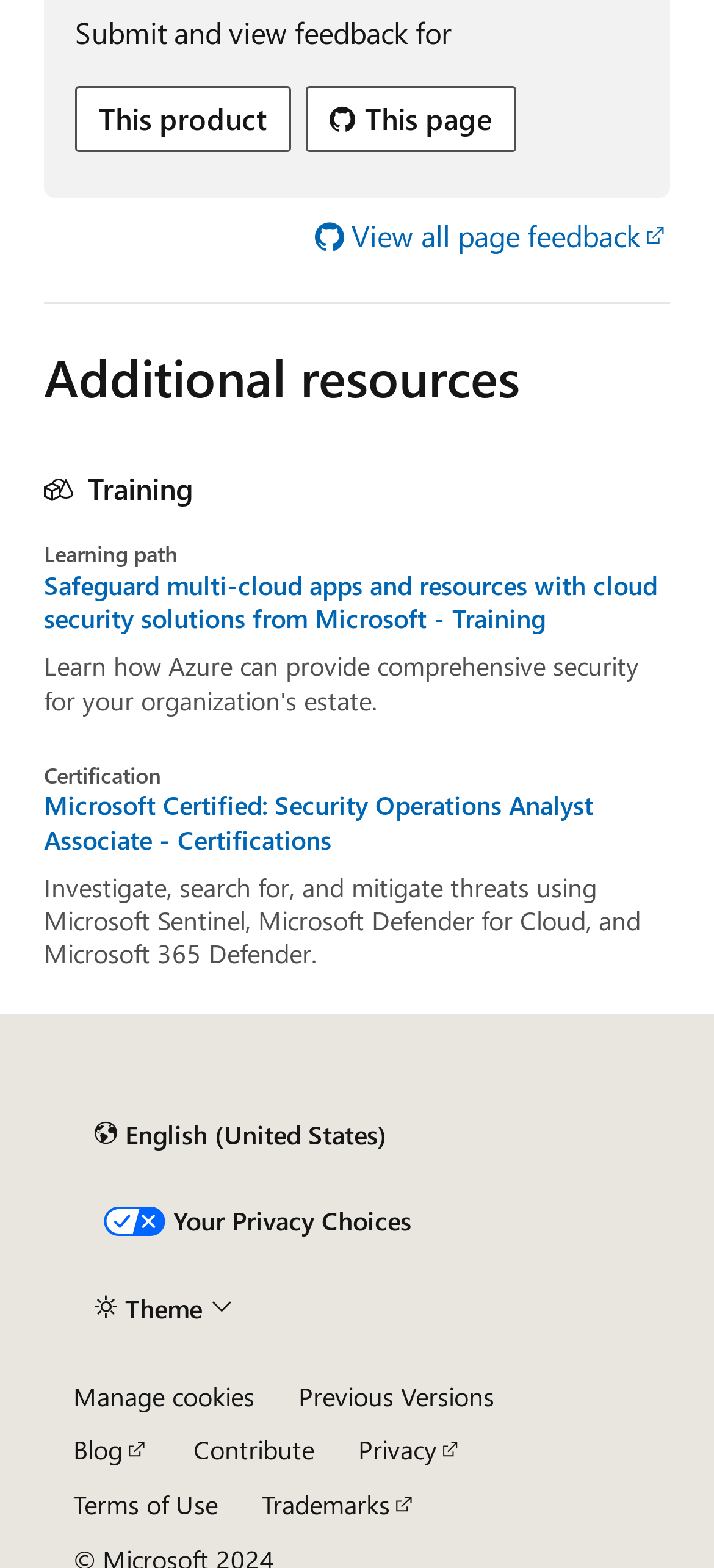What is the purpose of the 'Send feedback about this product' link?
Using the visual information, answer the question in a single word or phrase.

To send feedback